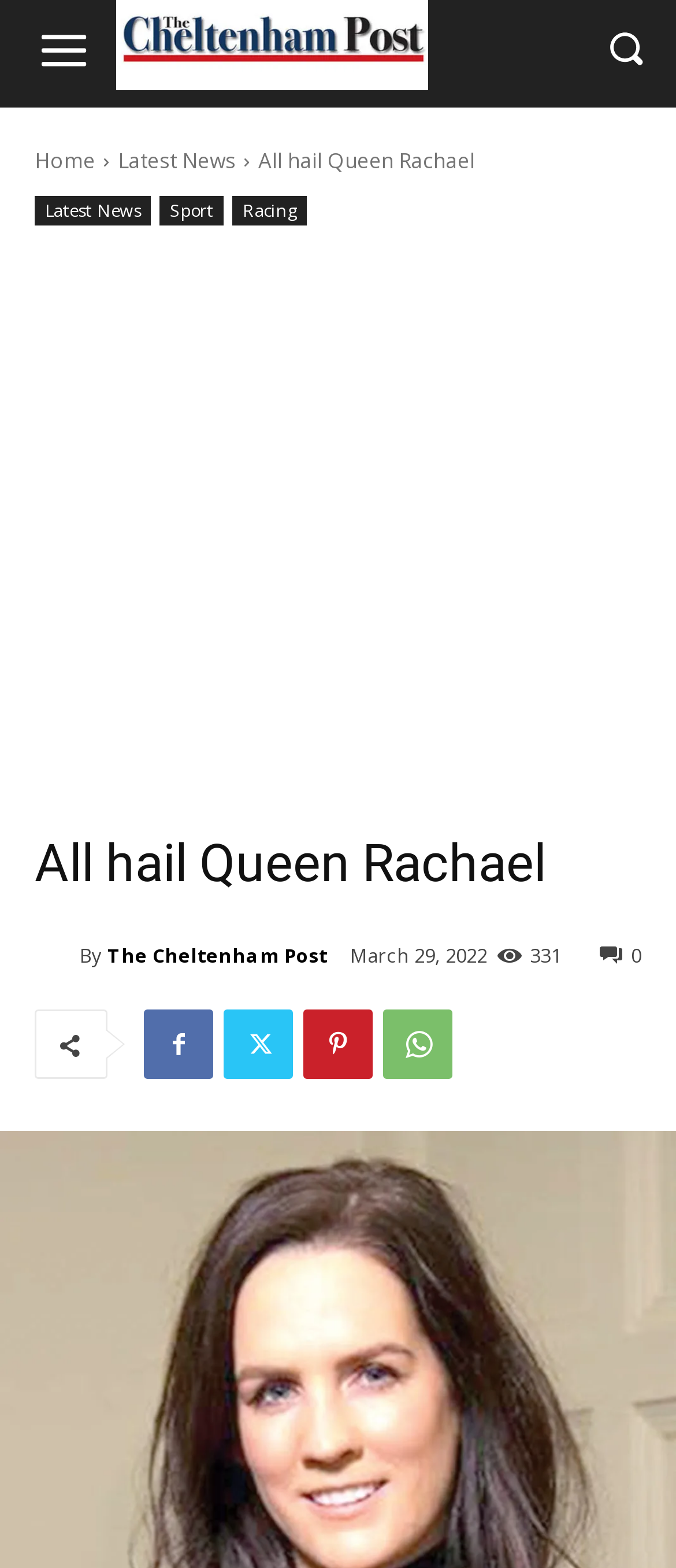Can you find the bounding box coordinates of the area I should click to execute the following instruction: "View the Cheltenham Post"?

[0.051, 0.598, 0.118, 0.62]